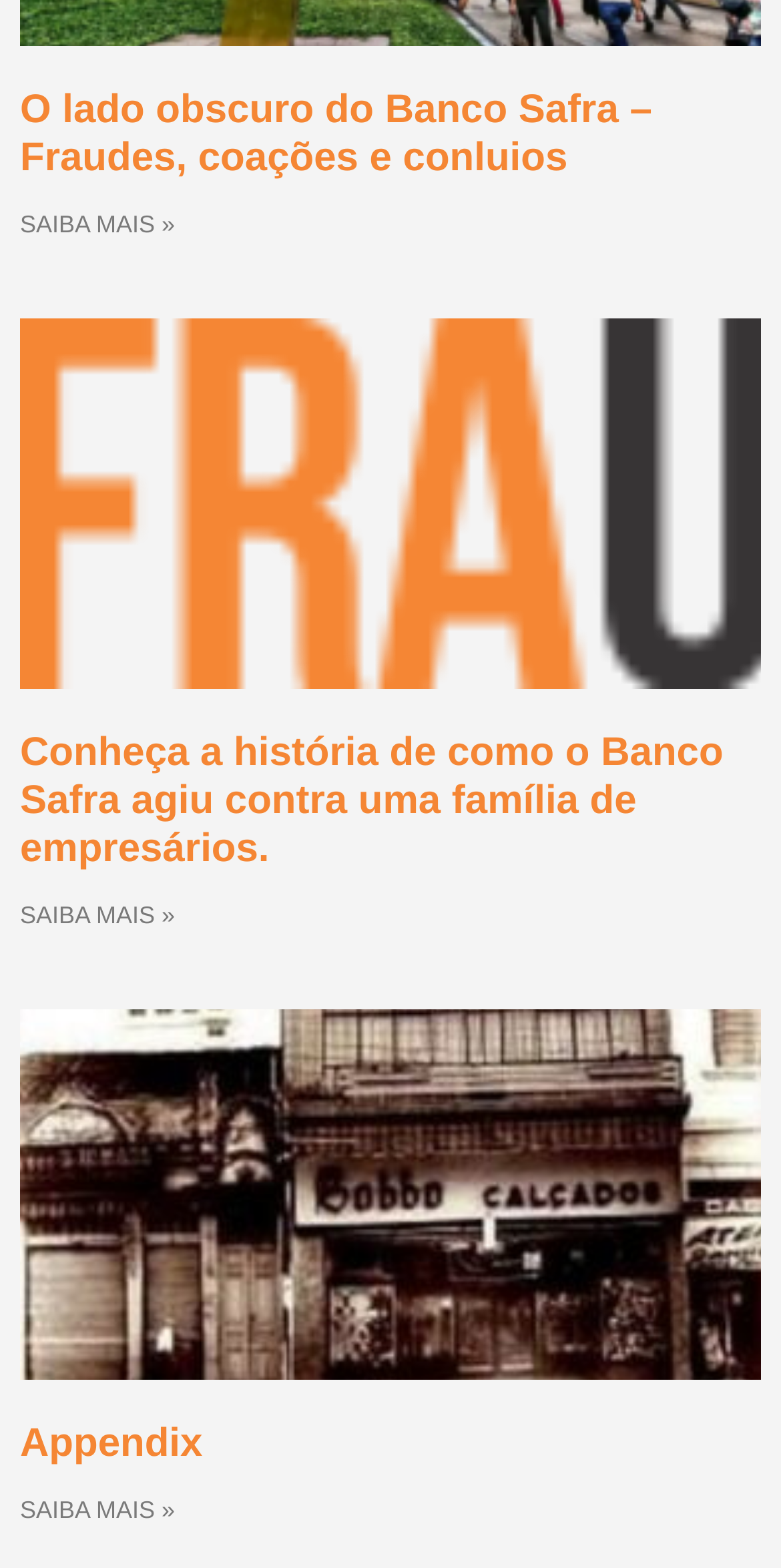What does the 'SAIBA MAIS »' button do?
Based on the image, give a concise answer in the form of a single word or short phrase.

Read more